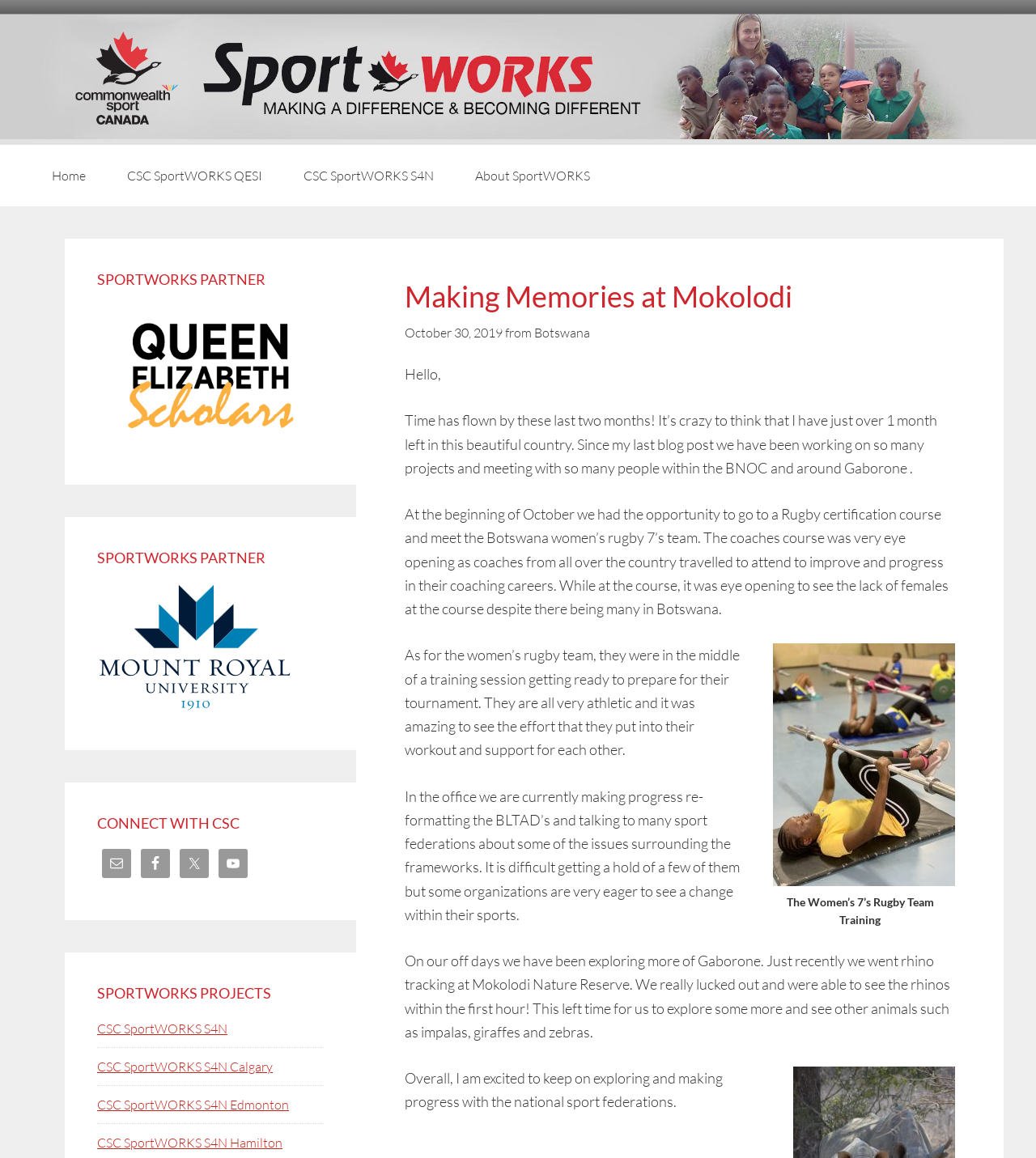What is the organization mentioned in the blog post that the author is working with?
Use the screenshot to answer the question with a single word or phrase.

BNOC